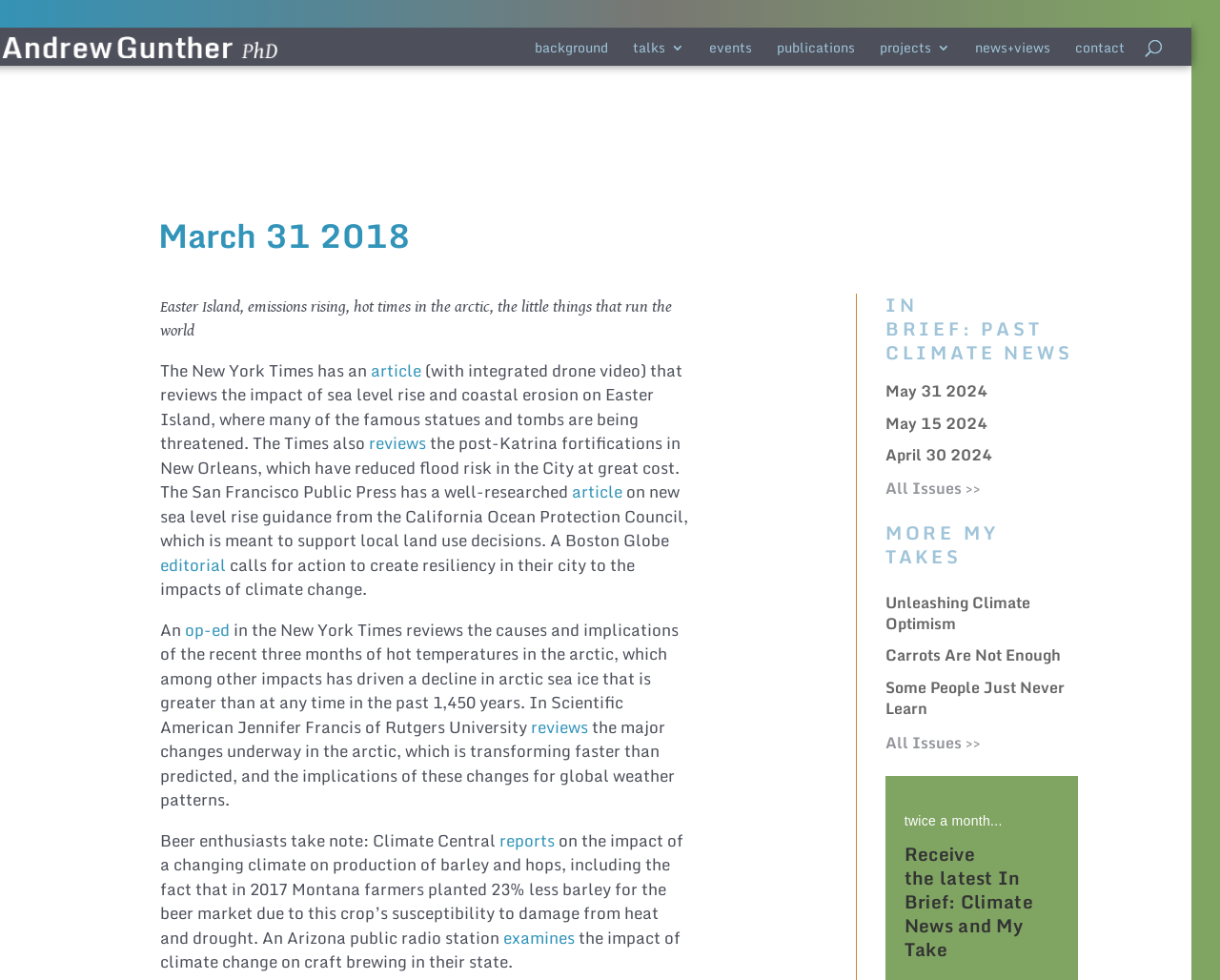Please identify the bounding box coordinates of the clickable region that I should interact with to perform the following instruction: "go to the events page". The coordinates should be expressed as four float numbers between 0 and 1, i.e., [left, top, right, bottom].

[0.581, 0.042, 0.616, 0.07]